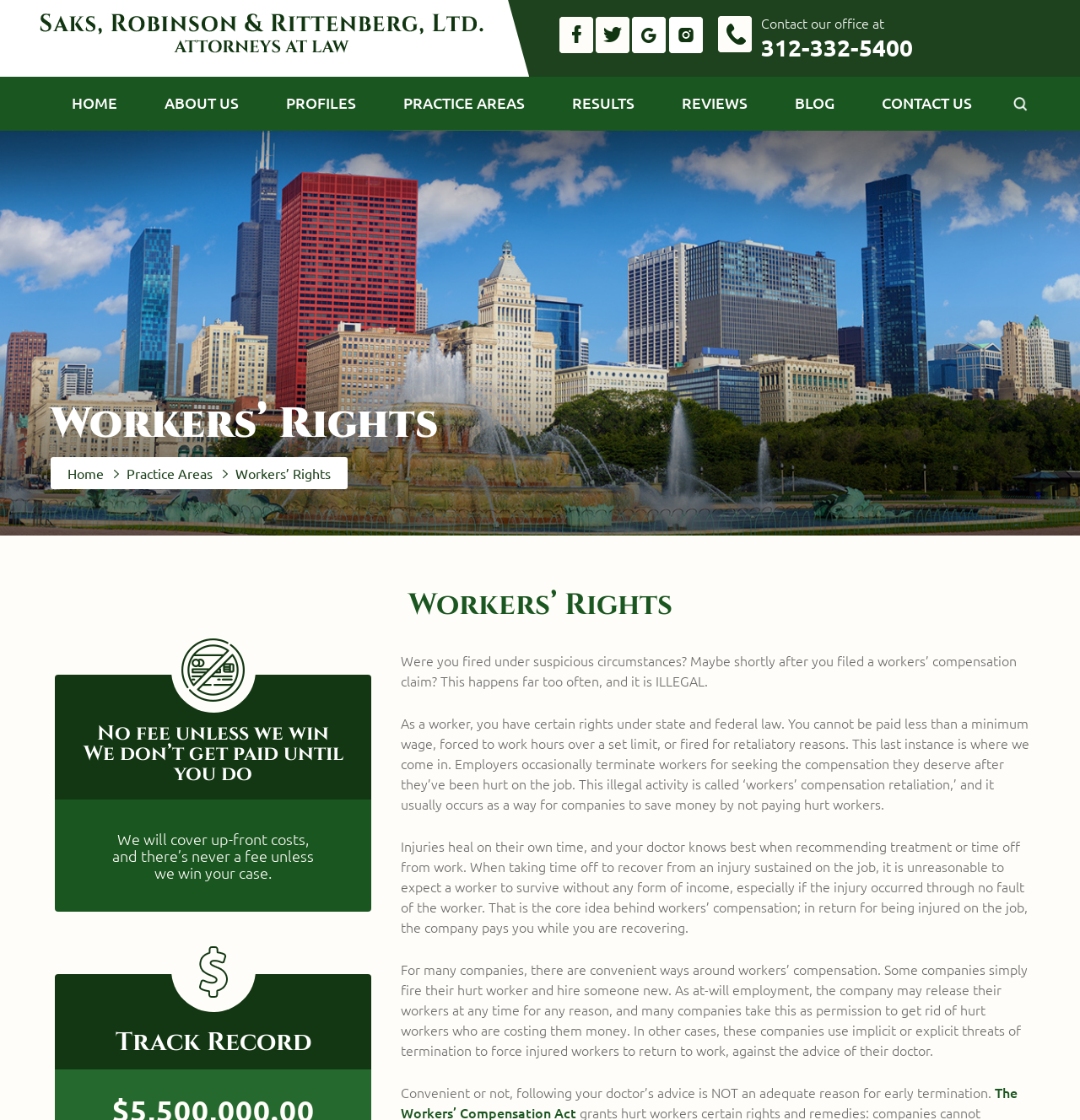Determine the bounding box coordinates of the clickable region to execute the instruction: "Search for something". The coordinates should be four float numbers between 0 and 1, denoted as [left, top, right, bottom].

[0.961, 0.075, 0.98, 0.094]